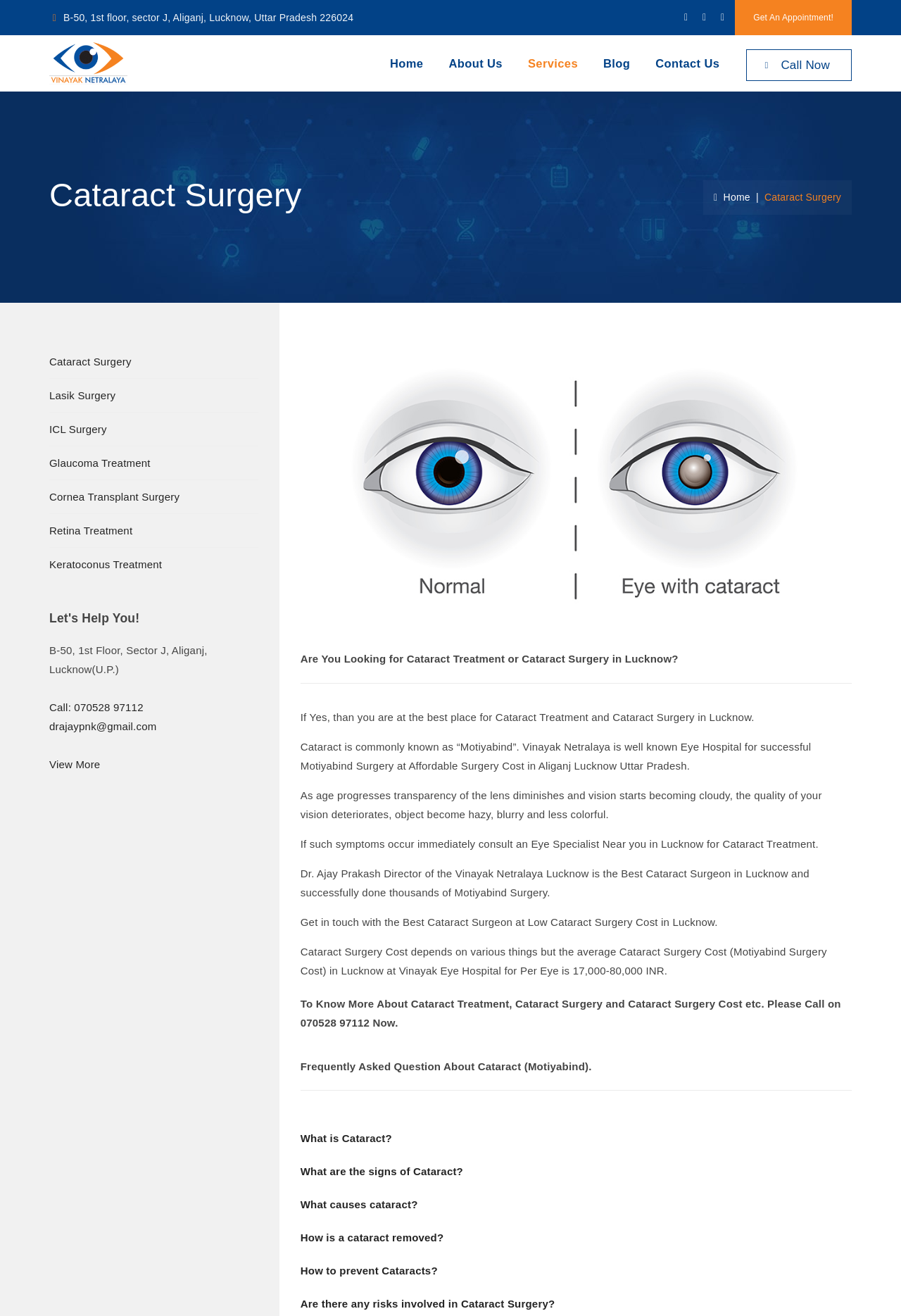Extract the bounding box coordinates for the UI element described by the text: "drajaypnk@gmail.com". The coordinates should be in the form of [left, top, right, bottom] with values between 0 and 1.

[0.055, 0.547, 0.174, 0.556]